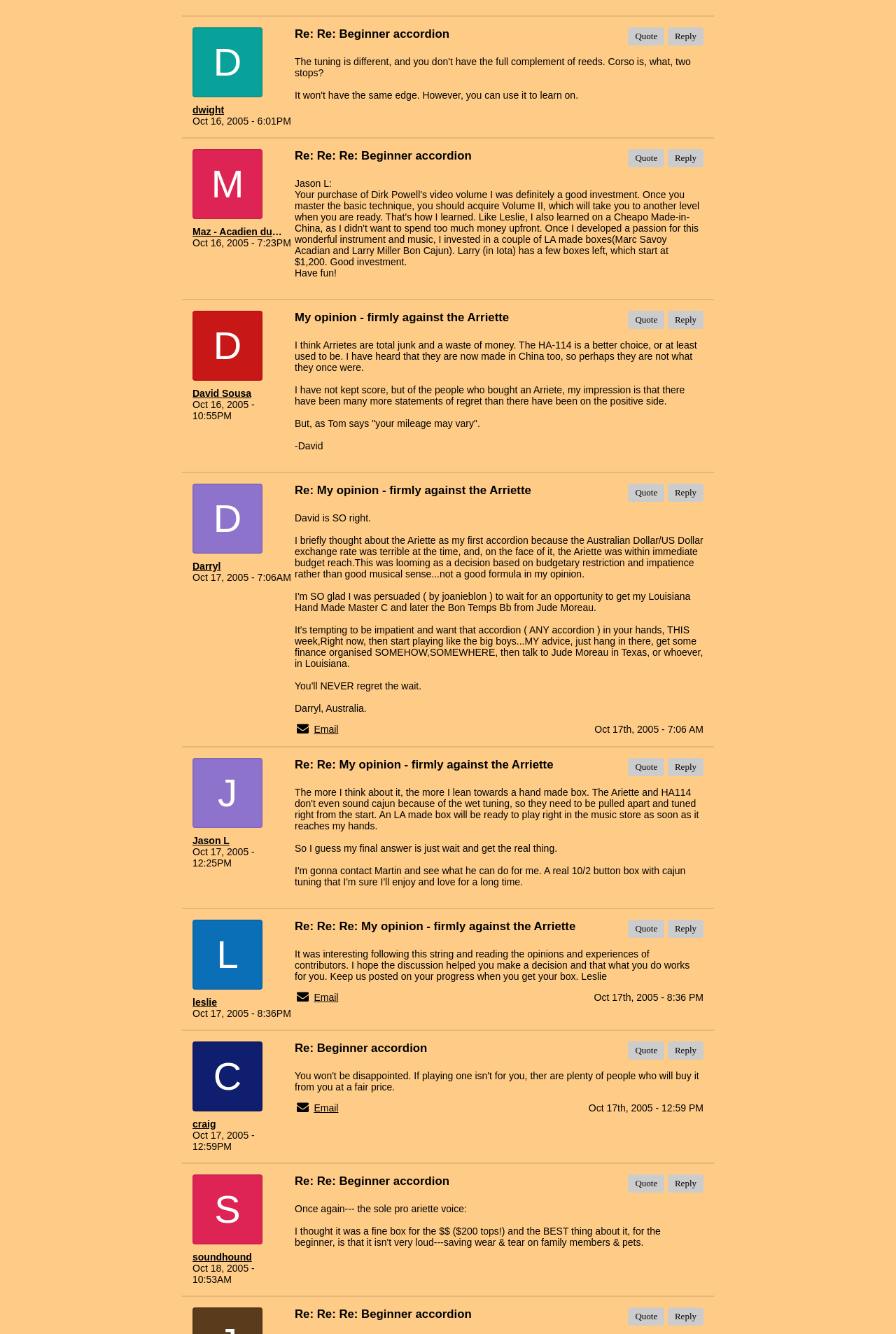Please provide a comprehensive answer to the question based on the screenshot: Who is the last person to reply to the conversation?

I found the last person to reply to the conversation by looking at the latest timestamp, which is Oct 18, 2005 - 10:53AM, and the associated username, which is 'Soundhound'.